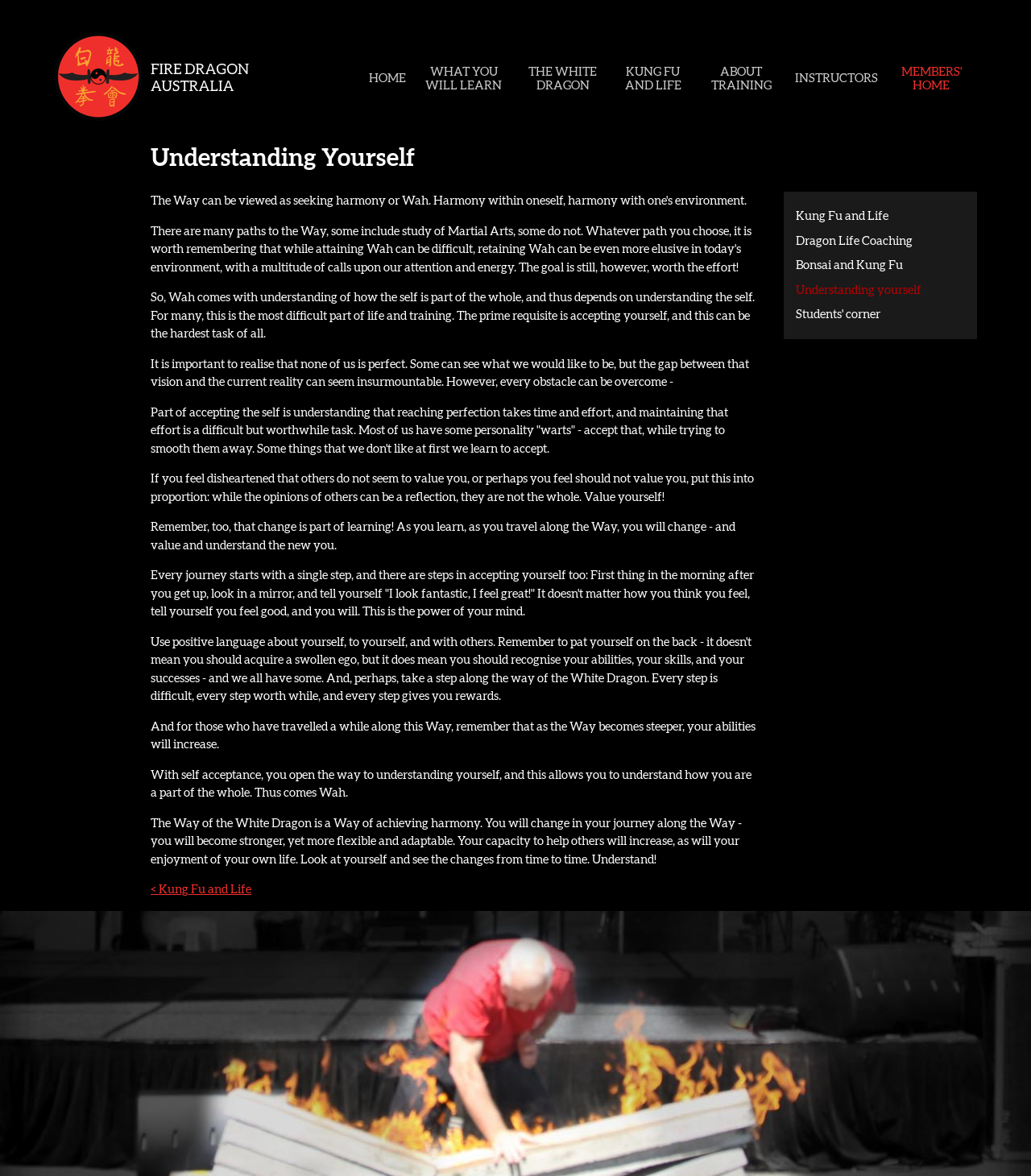Using the description: "Home", determine the UI element's bounding box coordinates. Ensure the coordinates are in the format of four float numbers between 0 and 1, i.e., [left, top, right, bottom].

[0.351, 0.06, 0.401, 0.072]